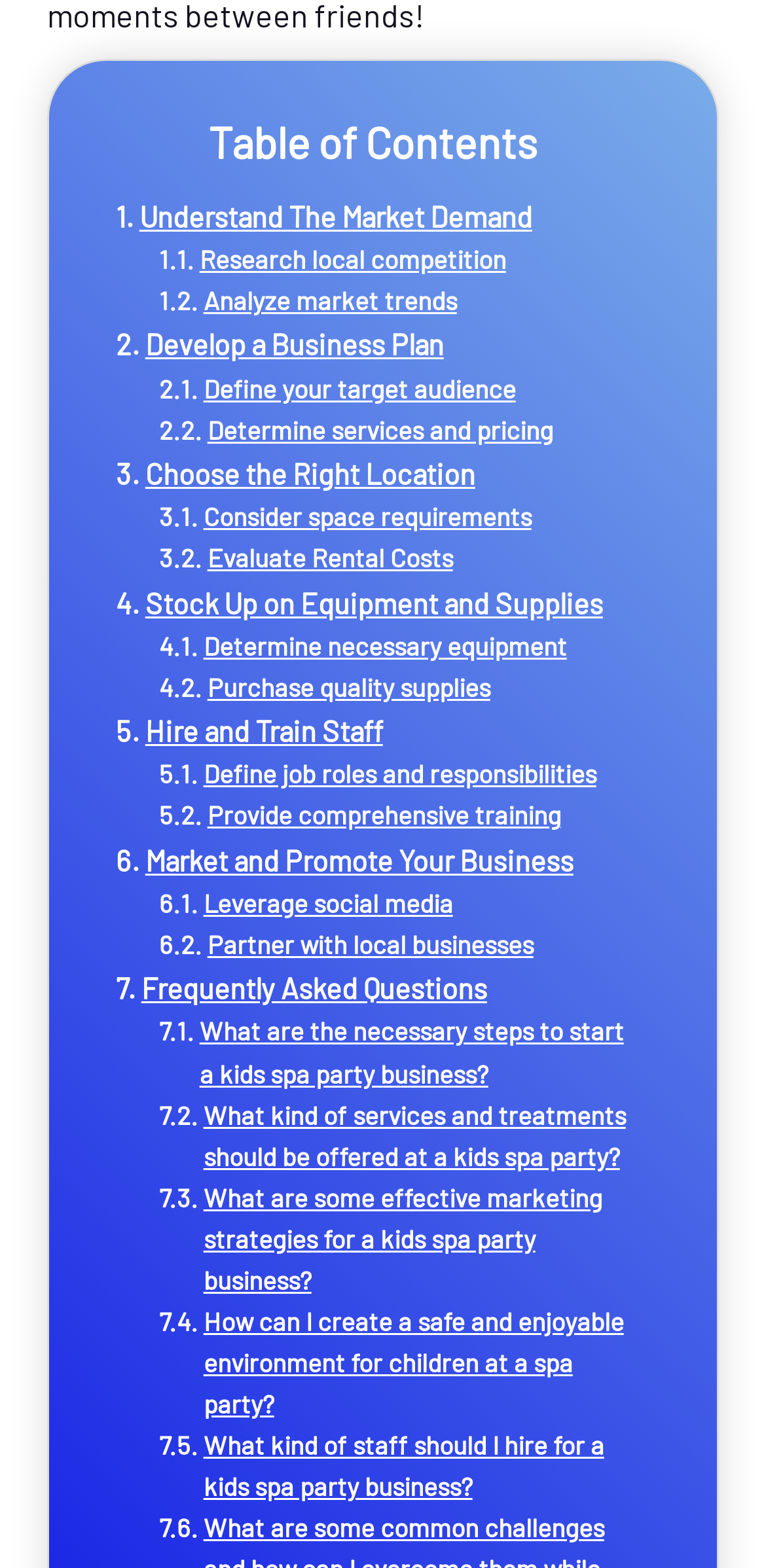Respond to the following question using a concise word or phrase: 
How many links are related to marketing and promotion?

2